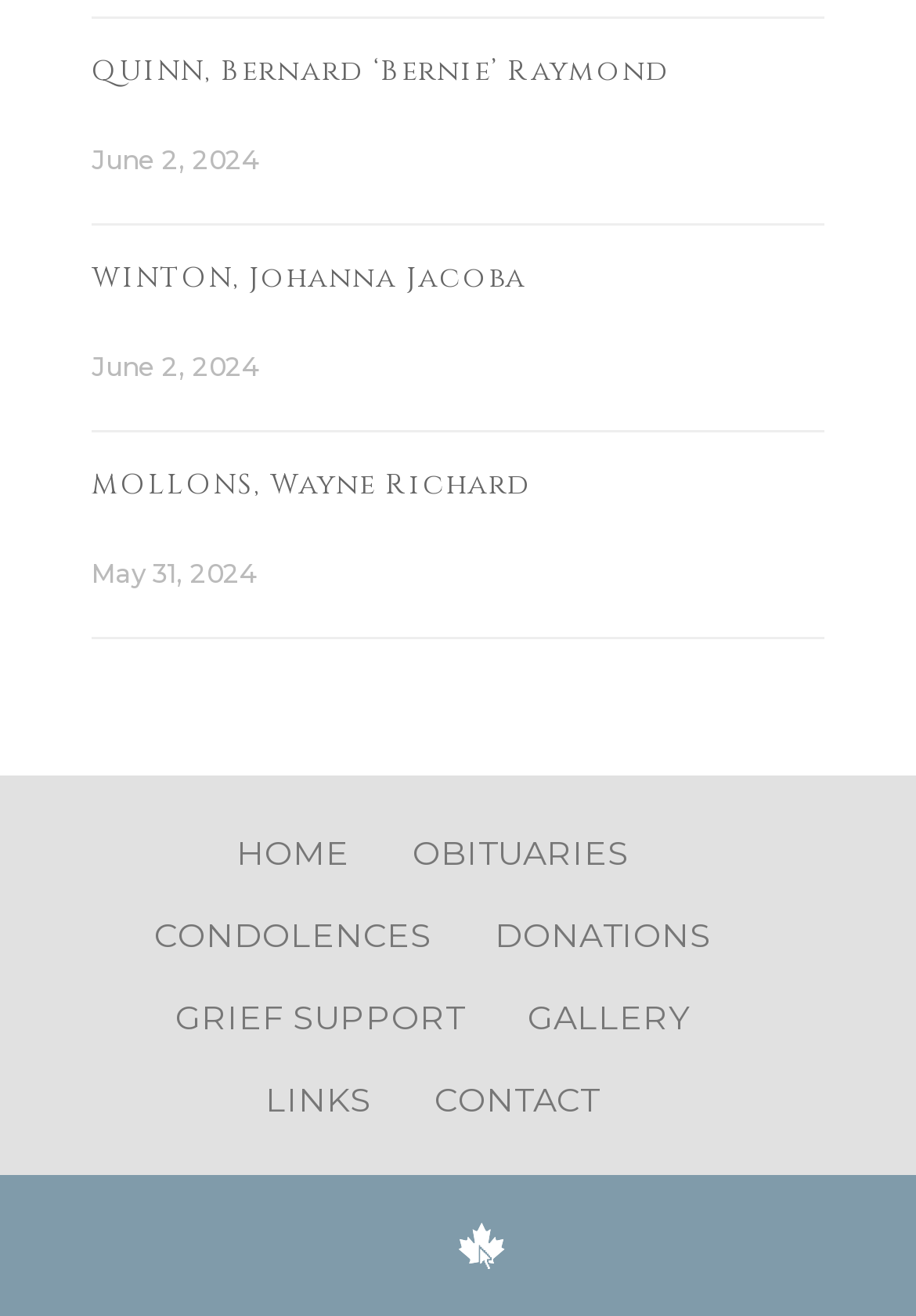What is the purpose of the 'CONDOLENCES' link?
Based on the screenshot, answer the question with a single word or phrase.

To express condolences